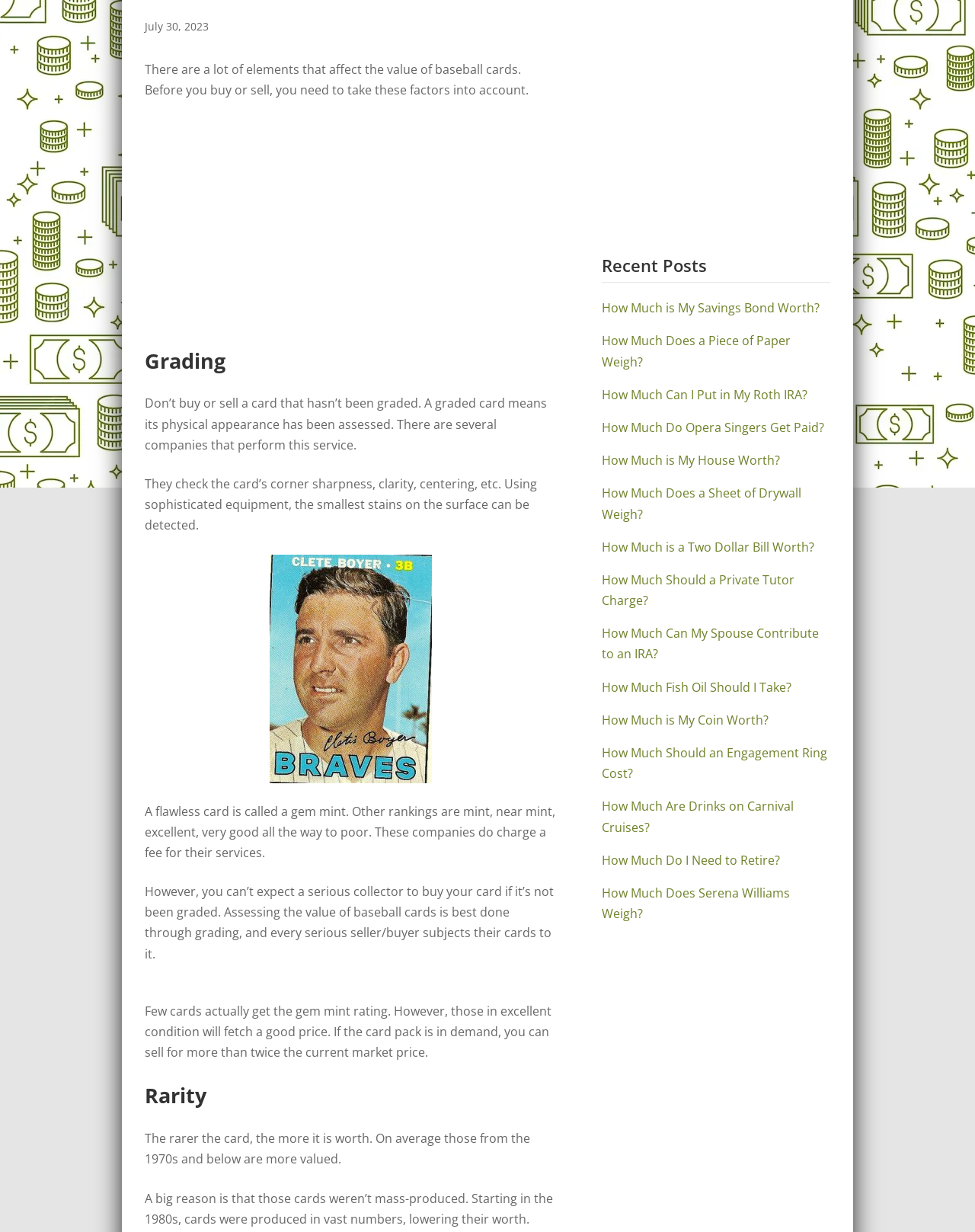Find the bounding box coordinates for the element described here: "aria-label="Advertisement" name="aswift_0" title="Advertisement"".

[0.228, 0.097, 0.491, 0.27]